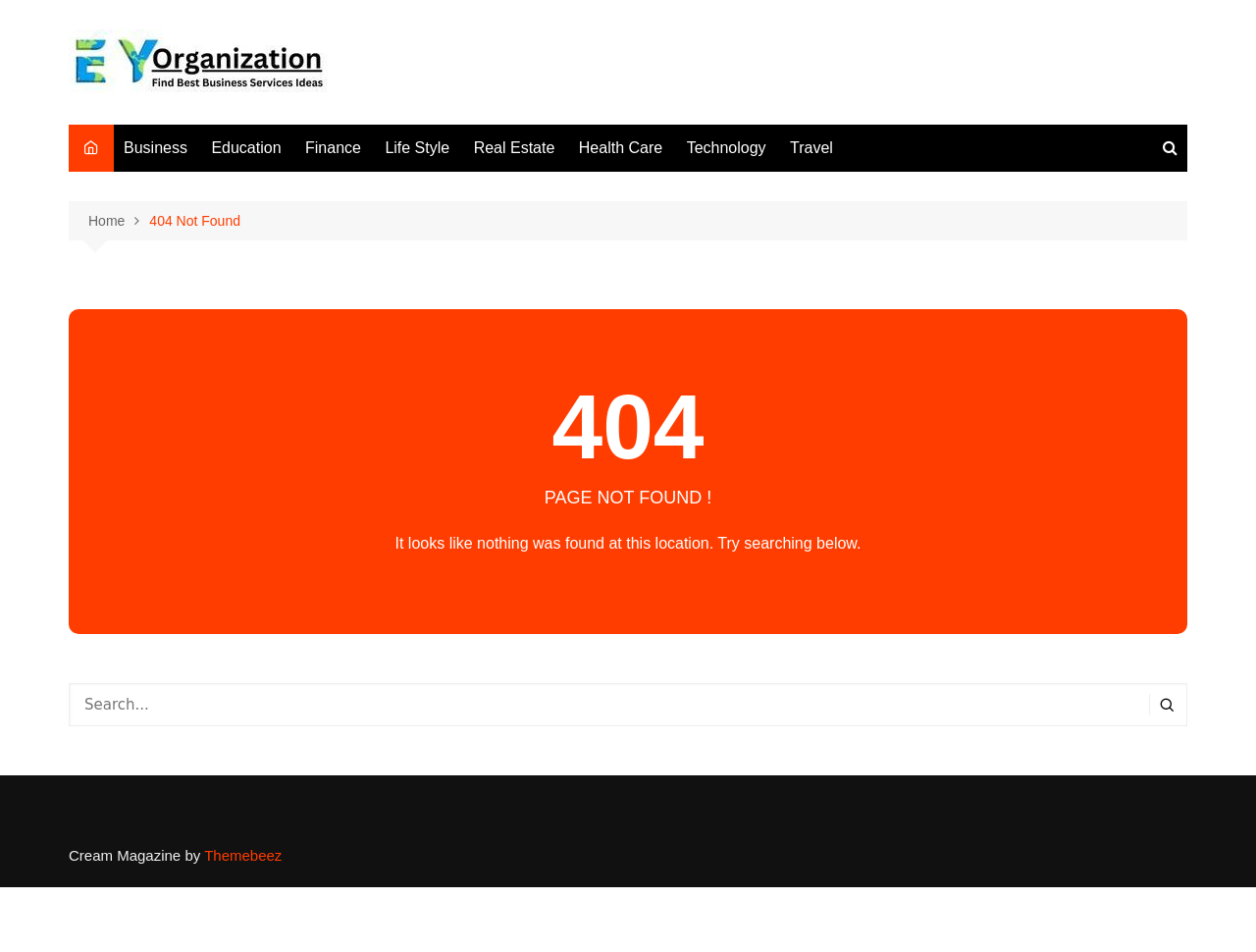Identify the bounding box of the HTML element described as: "name="s" placeholder="Search..."".

[0.055, 0.718, 0.945, 0.763]